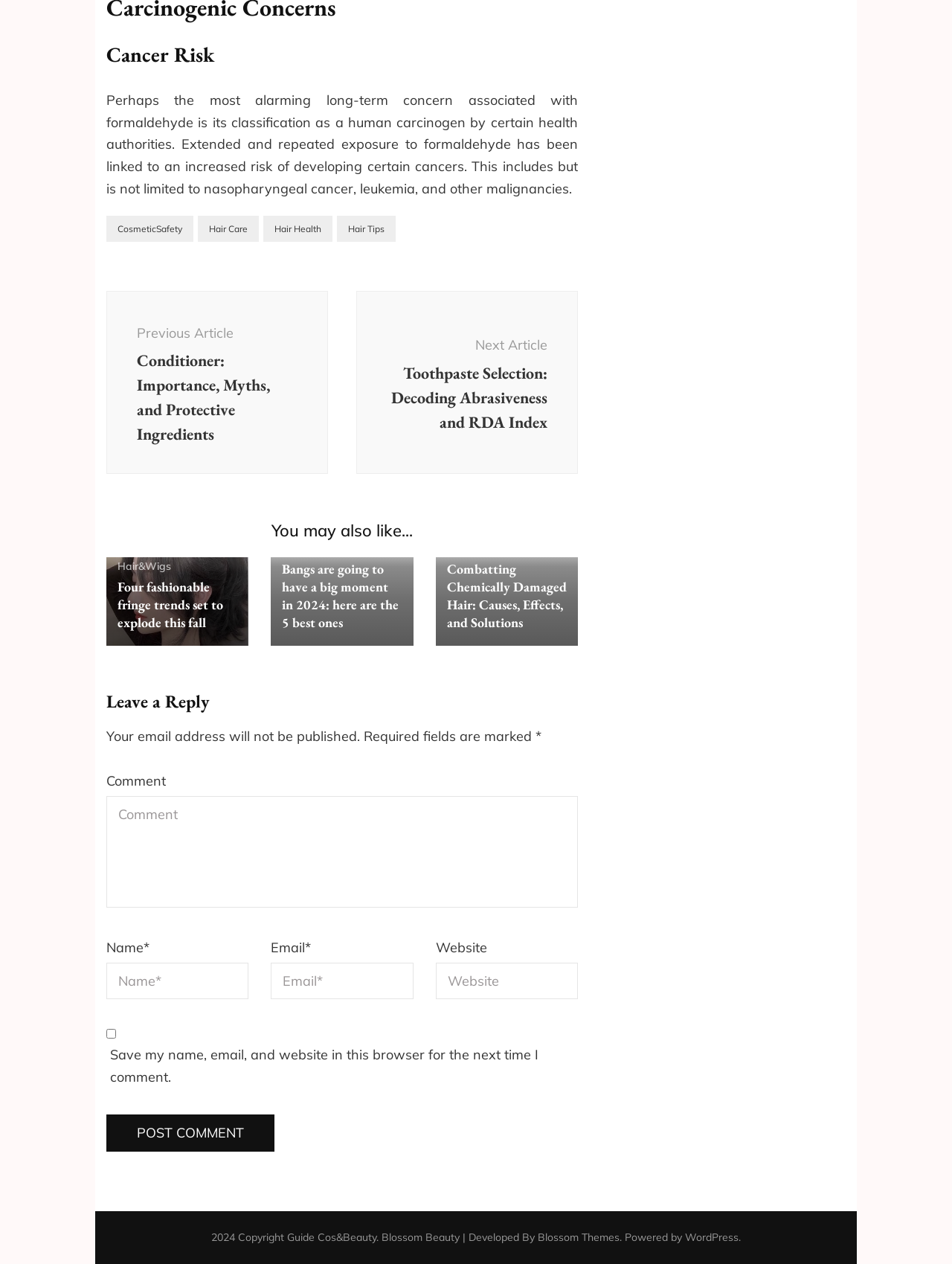Locate the UI element that matches the description WordPress in the webpage screenshot. Return the bounding box coordinates in the format (top-left x, top-left y, bottom-right x, bottom-right y), with values ranging from 0 to 1.

[0.72, 0.973, 0.776, 0.984]